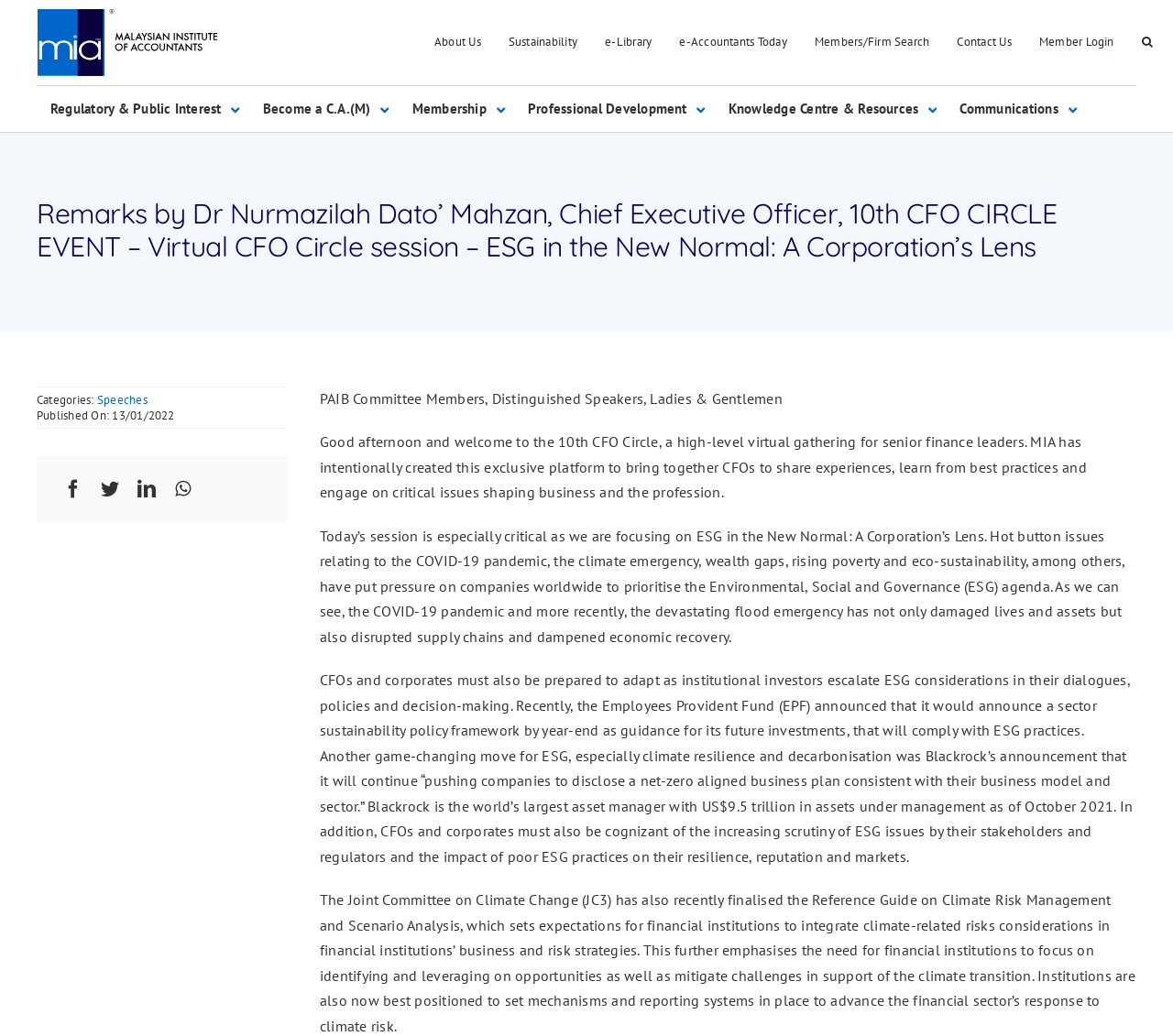Who is the speaker?
Using the screenshot, give a one-word or short phrase answer.

Dr Nurmazilah Dato’ Mahzan